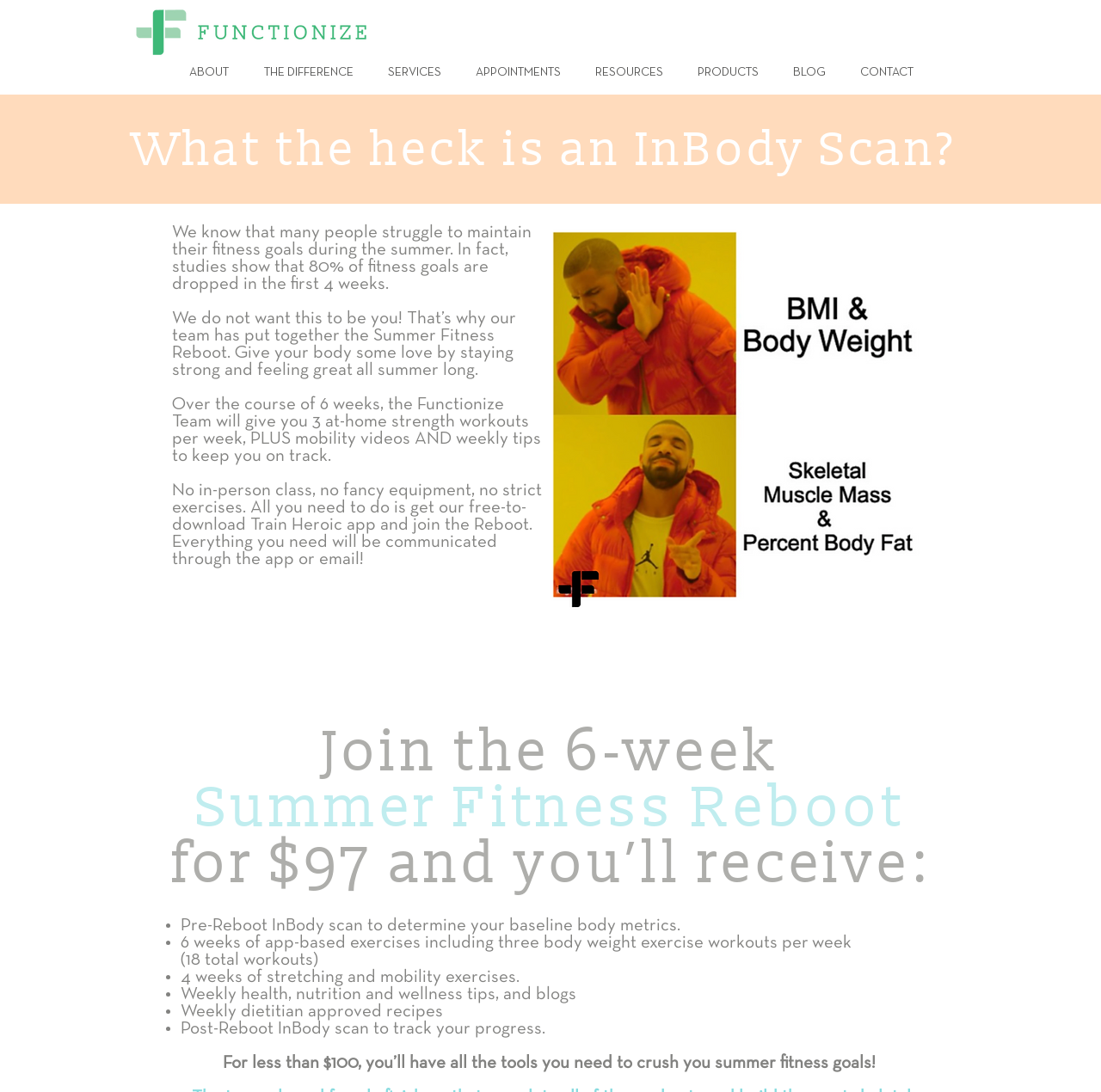Identify the bounding box coordinates of the region I need to click to complete this instruction: "View the Summer Fitness Reboot details".

[0.105, 0.661, 0.897, 0.713]